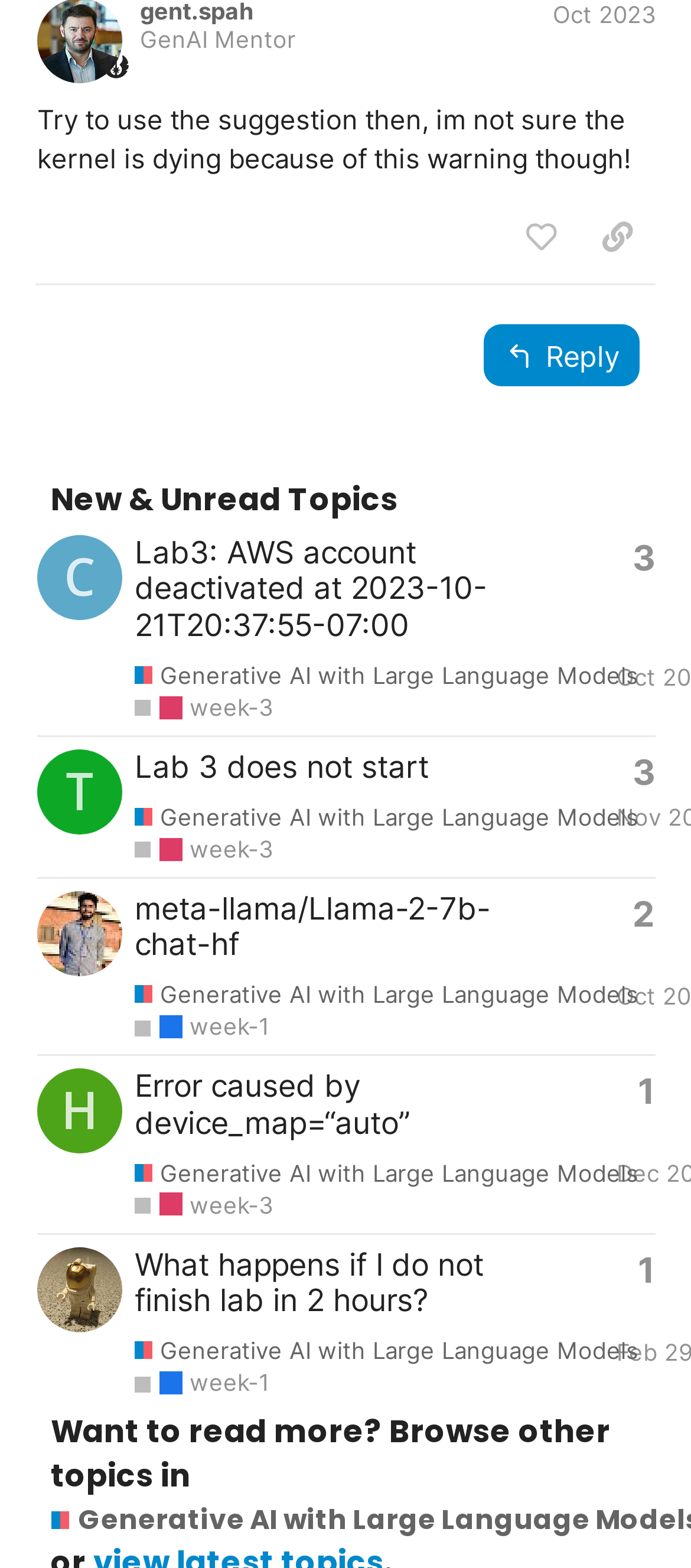How many topics are unread?
Based on the image, provide your answer in one word or phrase.

4